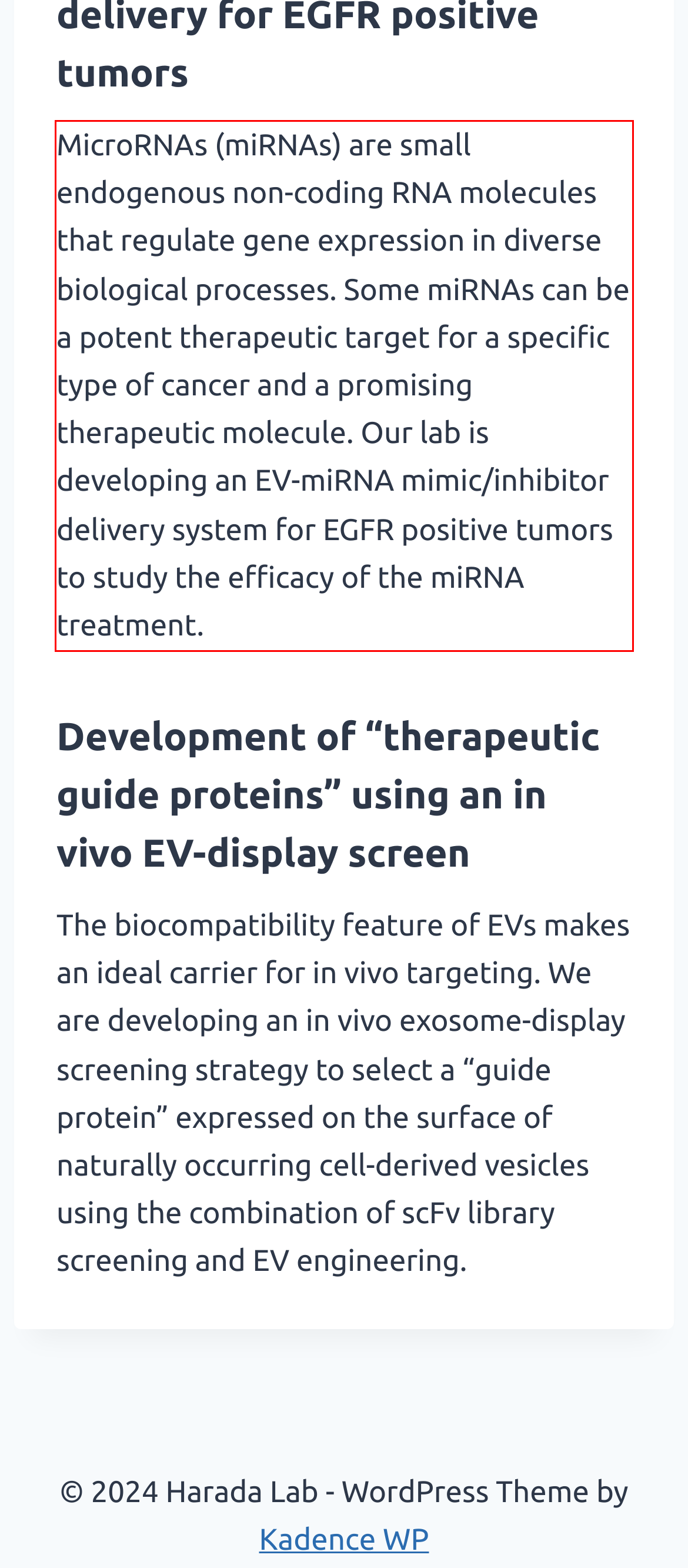You have a screenshot of a webpage with a UI element highlighted by a red bounding box. Use OCR to obtain the text within this highlighted area.

MicroRNAs (miRNAs) are small endogenous non-coding RNA molecules that regulate gene expression in diverse biological processes. Some miRNAs can be a potent therapeutic target for a specific type of cancer and a promising therapeutic molecule. Our lab is developing an EV-miRNA mimic/inhibitor delivery system for EGFR positive tumors to study the efficacy of the miRNA treatment.